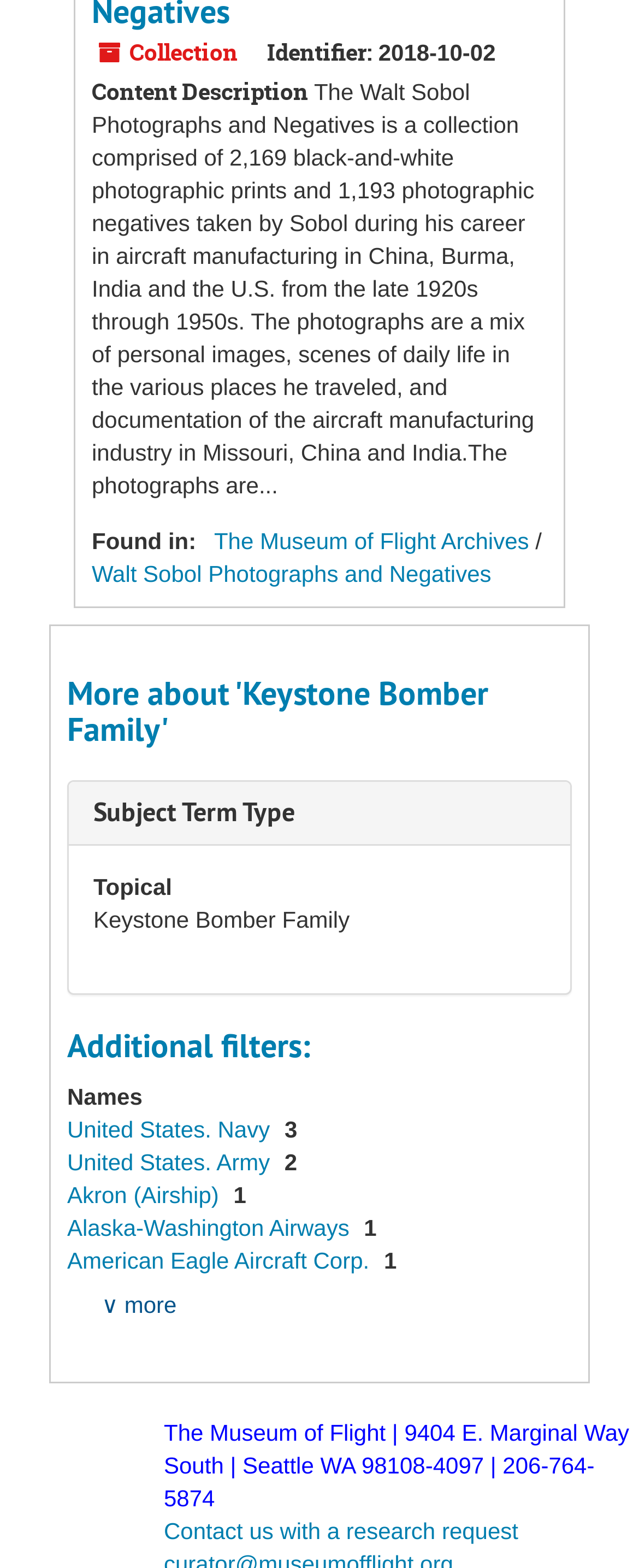Can you identify the bounding box coordinates of the clickable region needed to carry out this instruction: 'Learn about Open Access Policy'? The coordinates should be four float numbers within the range of 0 to 1, stated as [left, top, right, bottom].

None